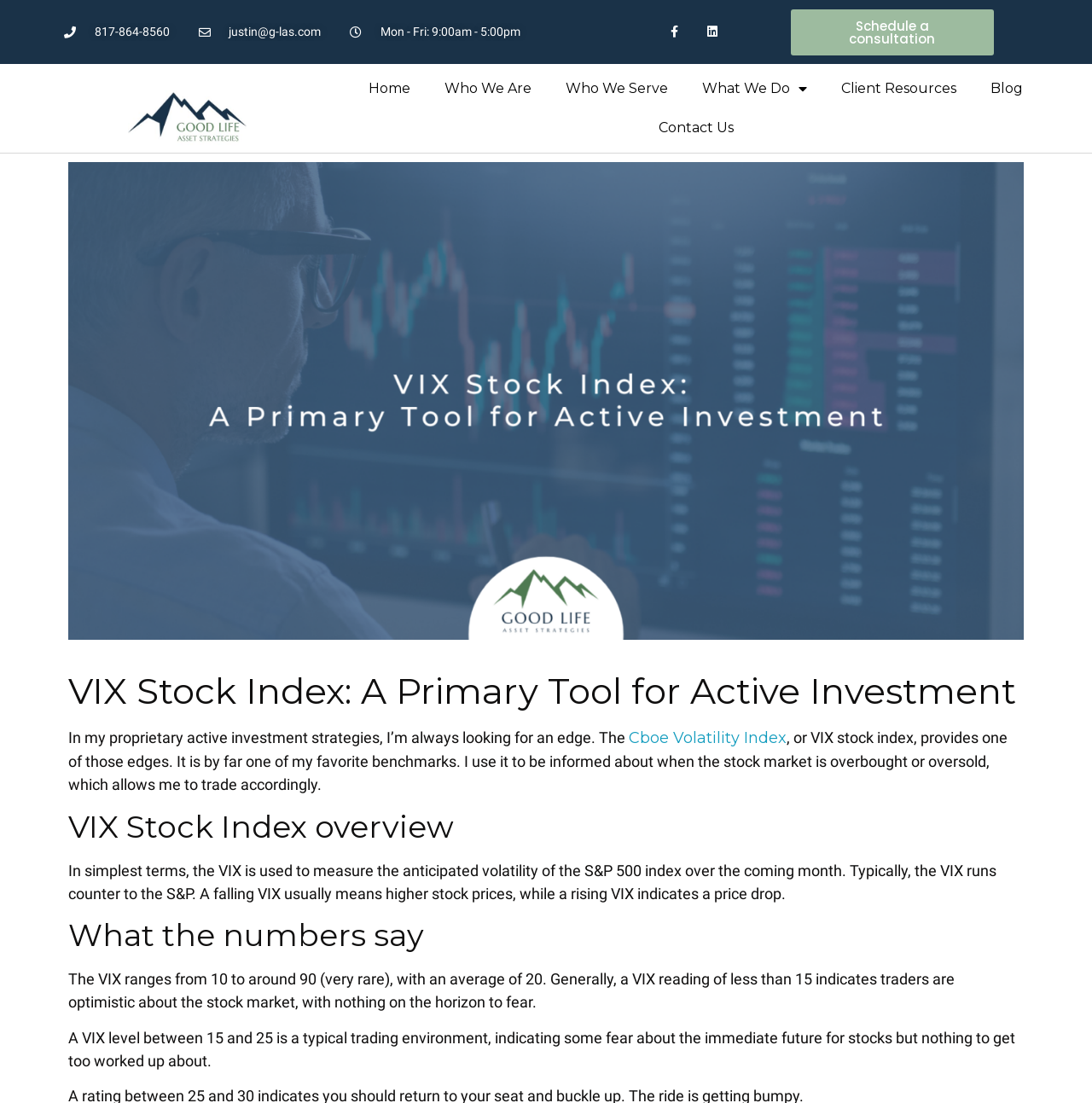Provide the bounding box coordinates of the HTML element described as: "Facebook-f". The bounding box coordinates should be four float numbers between 0 and 1, i.e., [left, top, right, bottom].

[0.6, 0.012, 0.635, 0.046]